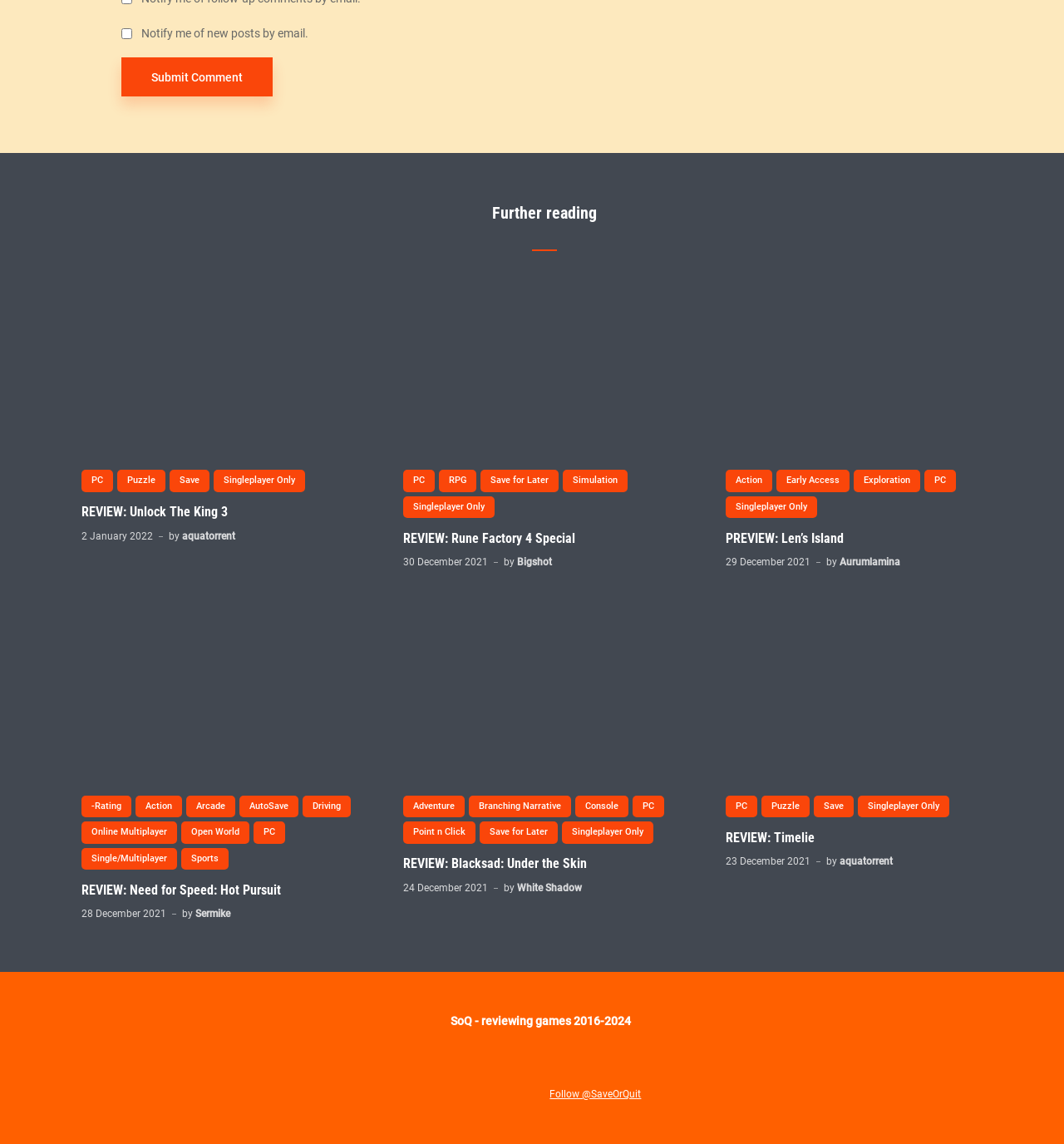Locate the bounding box coordinates for the element described below: "Save for Later". The coordinates must be four float values between 0 and 1, formatted as [left, top, right, bottom].

[0.451, 0.718, 0.524, 0.737]